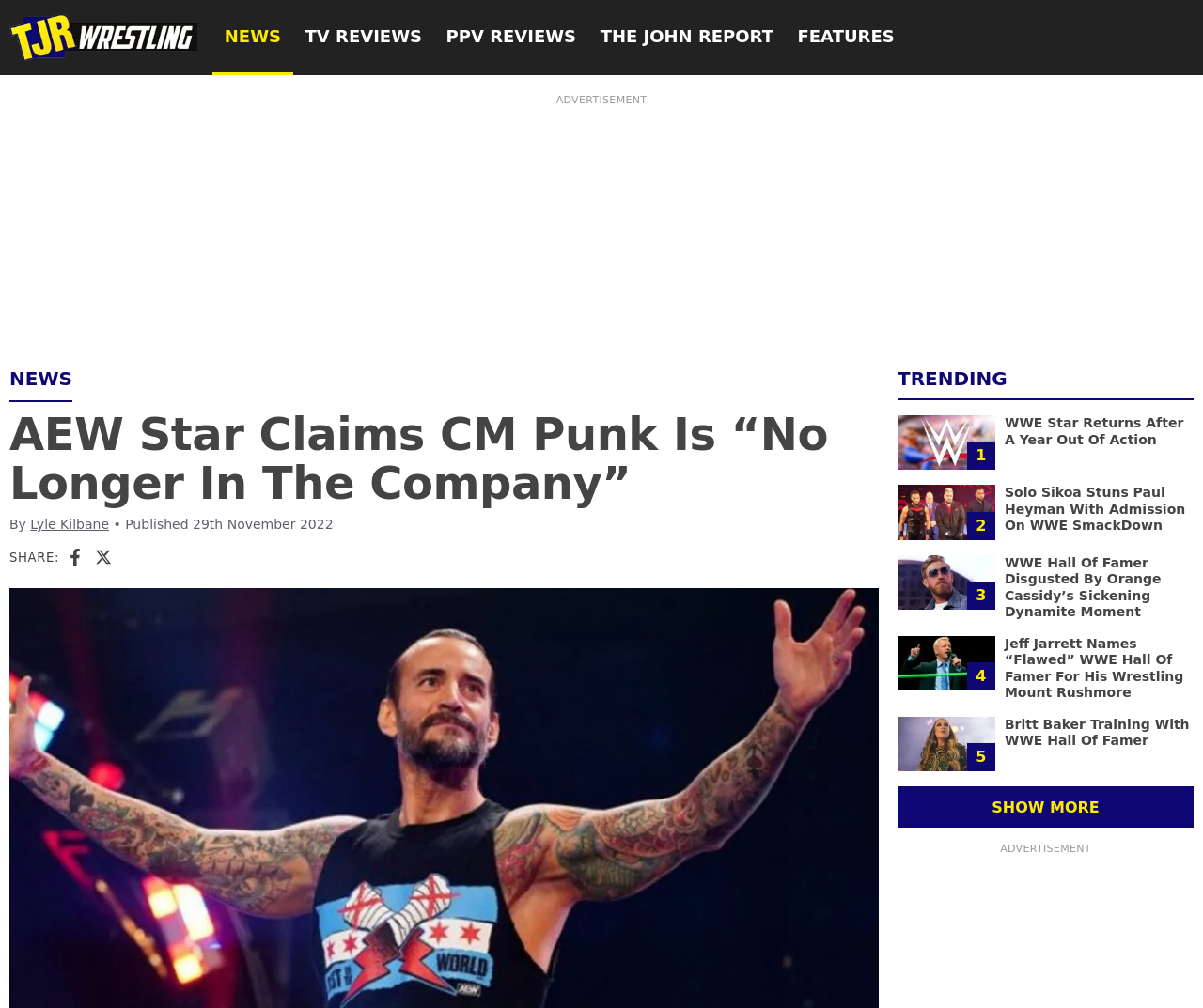Create an elaborate caption for the webpage.

This webpage appears to be a news article from TJR Wrestling, with a focus on professional wrestling. At the top, there is a logo of TJR Wrestling, accompanied by a link to the website's homepage. Below this, there are several links to different sections of the website, including NEWS, TV REVIEWS, PPV REVIEWS, THE JOHN REPORT, and FEATURES.

The main article is titled "AEW Star Claims CM Punk Is “No Longer In The Company”" and is written by Lyle Kilbane. The article was published on November 29th, 2022. Below the title, there are social media sharing links, including Facebook and X.

To the right of the main article, there is a section titled "TRENDING" with several news headlines and images. These headlines include "WWE Star Returns After A Year Out Of Action", "Solo Sikoa Stuns Paul Heyman With Admission On WWE SmackDown", "WWE Hall Of Famer Disgusted By Orange Cassidy’s Sickening Dynamite Moment", "Jeff Jarrett Names “Flawed” WWE Hall Of Famer For His Wrestling Mount Rushmore", and "Britt Baker Training With WWE Hall Of Famer". Each headline has a corresponding image and link to the full article.

At the bottom of the TRENDING section, there is a "SHOW MORE" button that allows users to expand the list of trending stories.